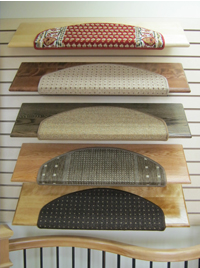Review the image closely and give a comprehensive answer to the question: What is the color of the fabric on the top tread?

The caption specifically mentions that the top tread is adorned with a vibrant red patterned fabric, which indicates the color of the fabric on the top tread.